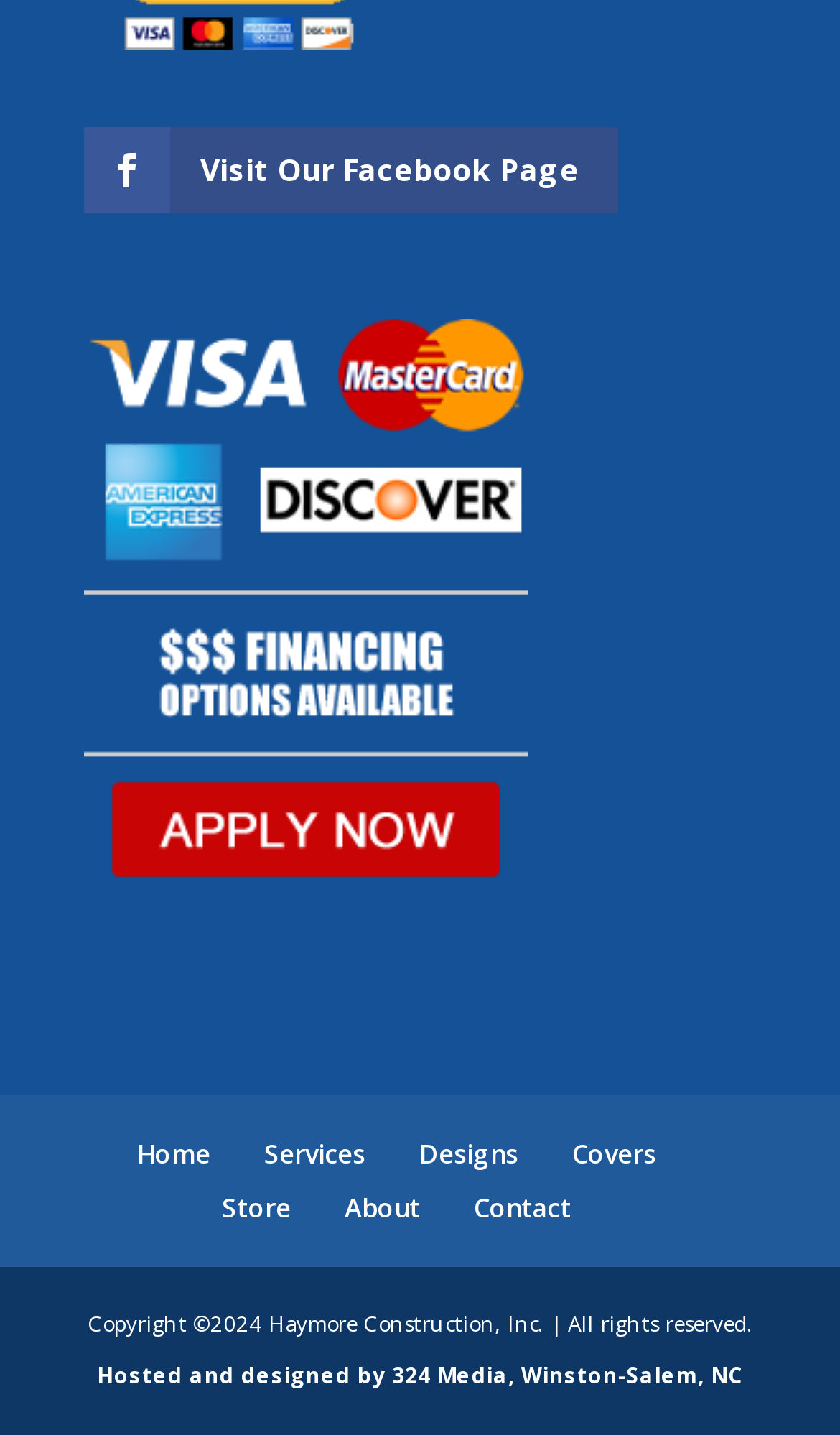Locate the bounding box coordinates of the element you need to click to accomplish the task described by this instruction: "Check copyright information".

[0.104, 0.912, 0.25, 0.933]